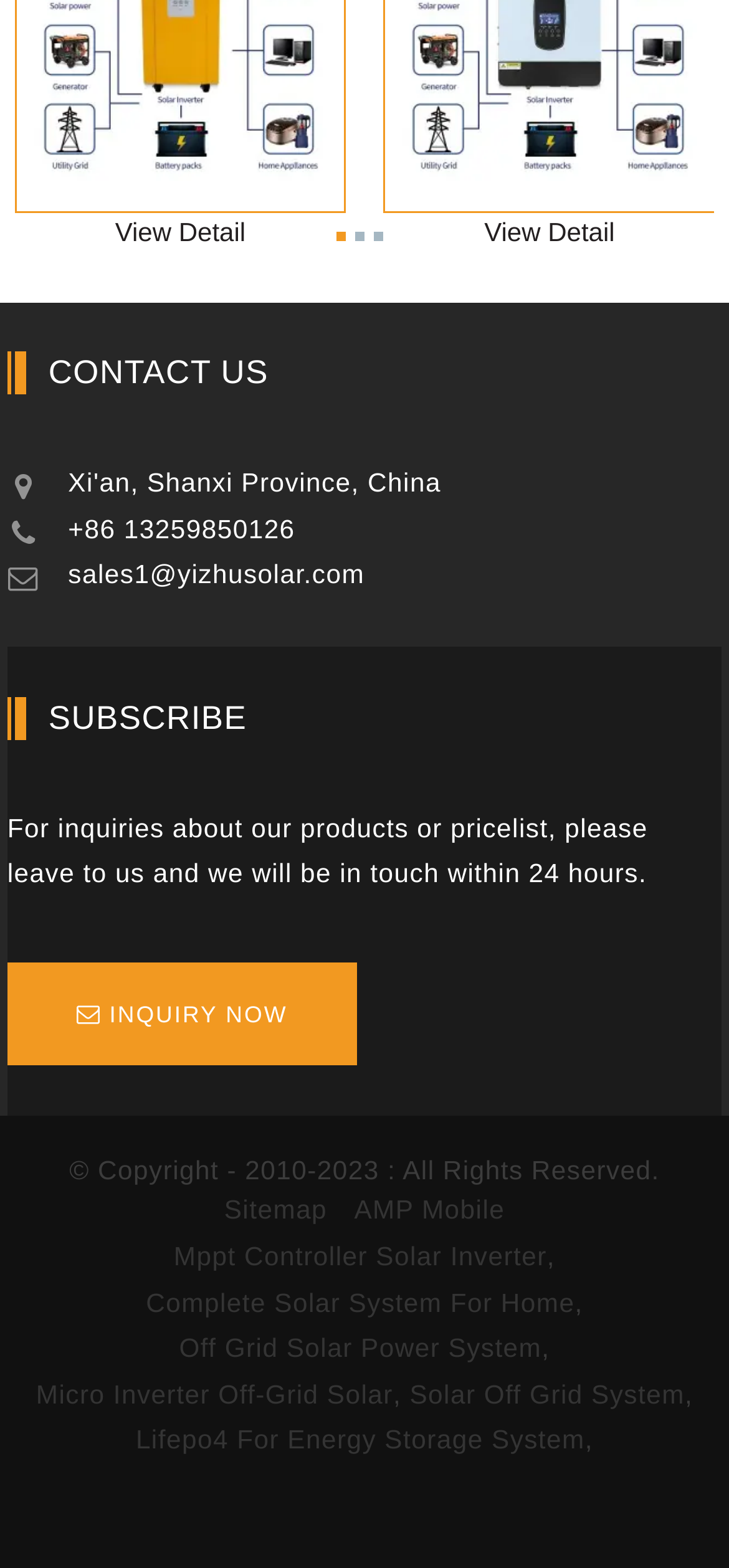Please provide the bounding box coordinates for the element that needs to be clicked to perform the following instruction: "Learn about off-grid solar power systems". The coordinates should be given as four float numbers between 0 and 1, i.e., [left, top, right, bottom].

[0.246, 0.845, 0.743, 0.875]